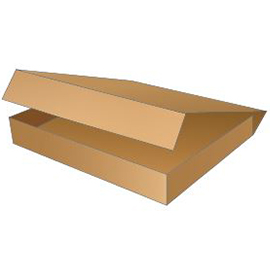What features does the tray's construction include?
From the details in the image, provide a complete and detailed answer to the question.

The construction of the tray includes slotted, folded, and flap-scored elements, which makes it versatile for various shipping and storage needs, and allows it to be adapted to different types of products or items.